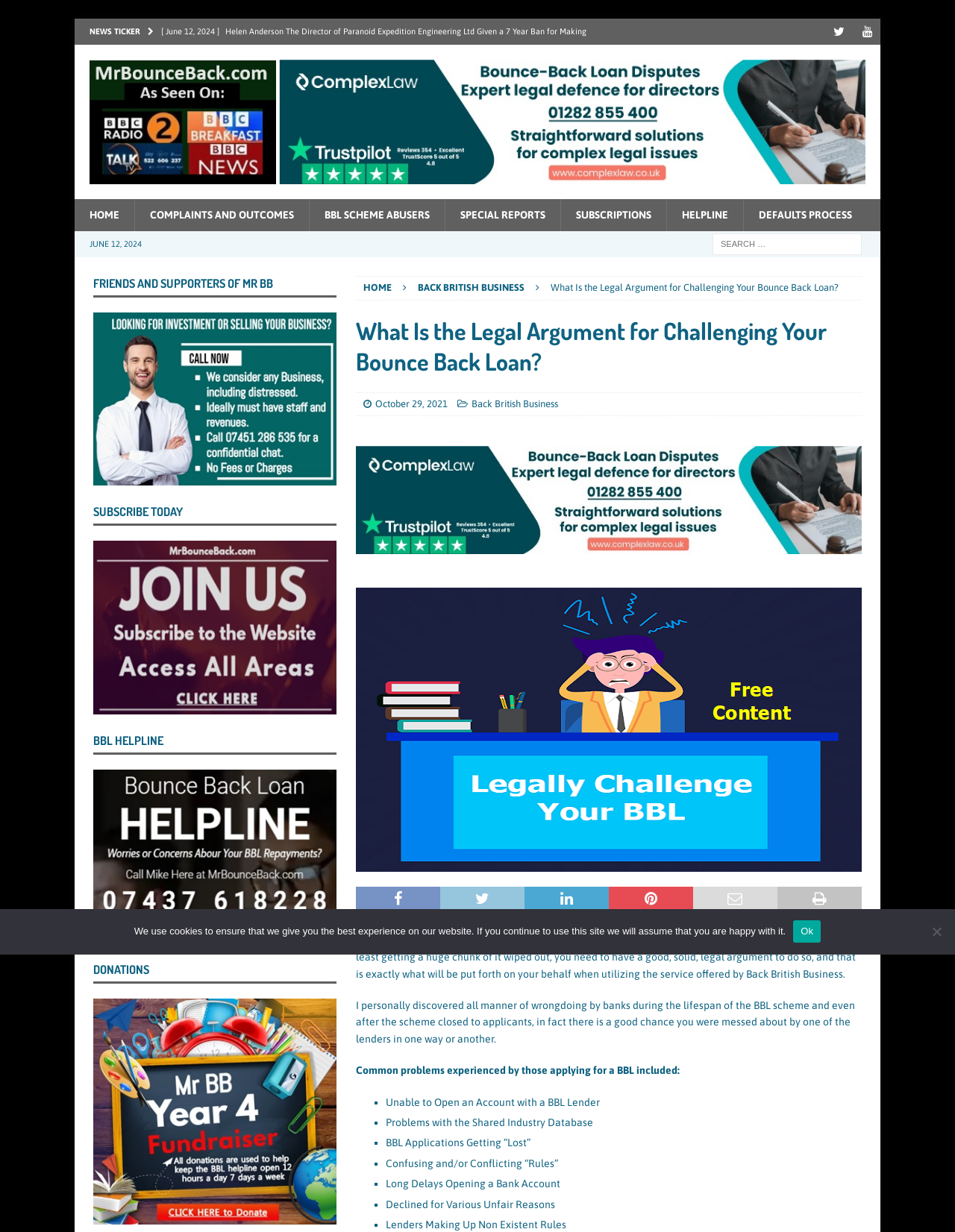Locate the bounding box coordinates of the area where you should click to accomplish the instruction: "Visit the 'COMPLAINTS AND OUTCOMES' page".

[0.141, 0.162, 0.323, 0.187]